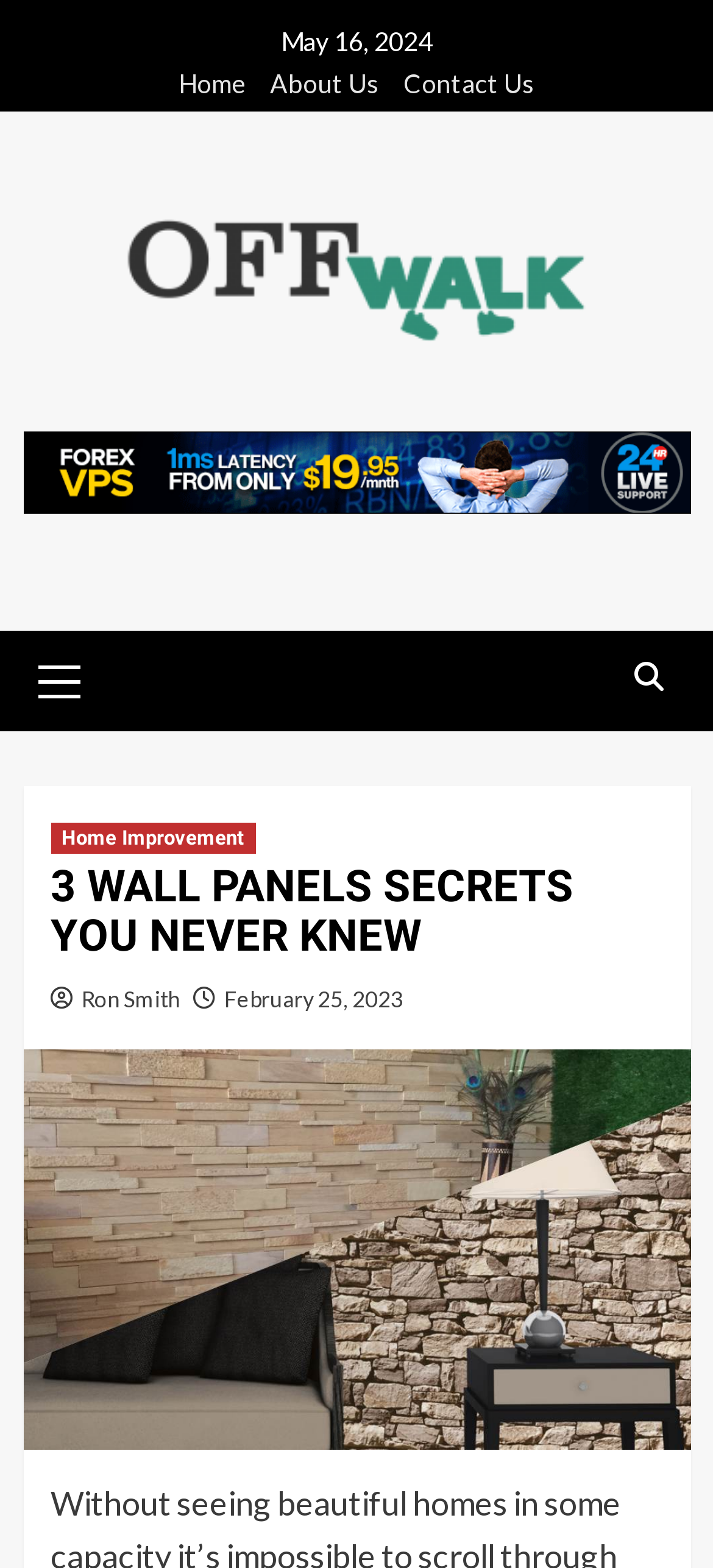Offer a meticulous caption that includes all visible features of the webpage.

The webpage appears to be a blog post or article about home improvement, specifically focusing on wall panels. At the top of the page, there is a horizontal navigation menu with four links: "Home", "About Us", "Contact Us", and "OFF Walk", which is accompanied by an image with the same name. Below this menu, there is a secondary menu labeled "Primary Menu" with a single link.

The main content of the page is a header section that spans almost the entire width of the page. It contains a heading that reads "3 WALL PANELS SECRETS YOU NEVER KNEW" in a prominent font size. Below the heading, there are three links: "Home Improvement", "Ron Smith", and "February 25, 2023", which likely represent the category, author, and publication date of the article, respectively.

On the right side of the page, near the top, there is a small icon represented by the Unicode character "\ue906". At the very top of the page, there is a date "May 16, 2024" displayed in a smaller font size.